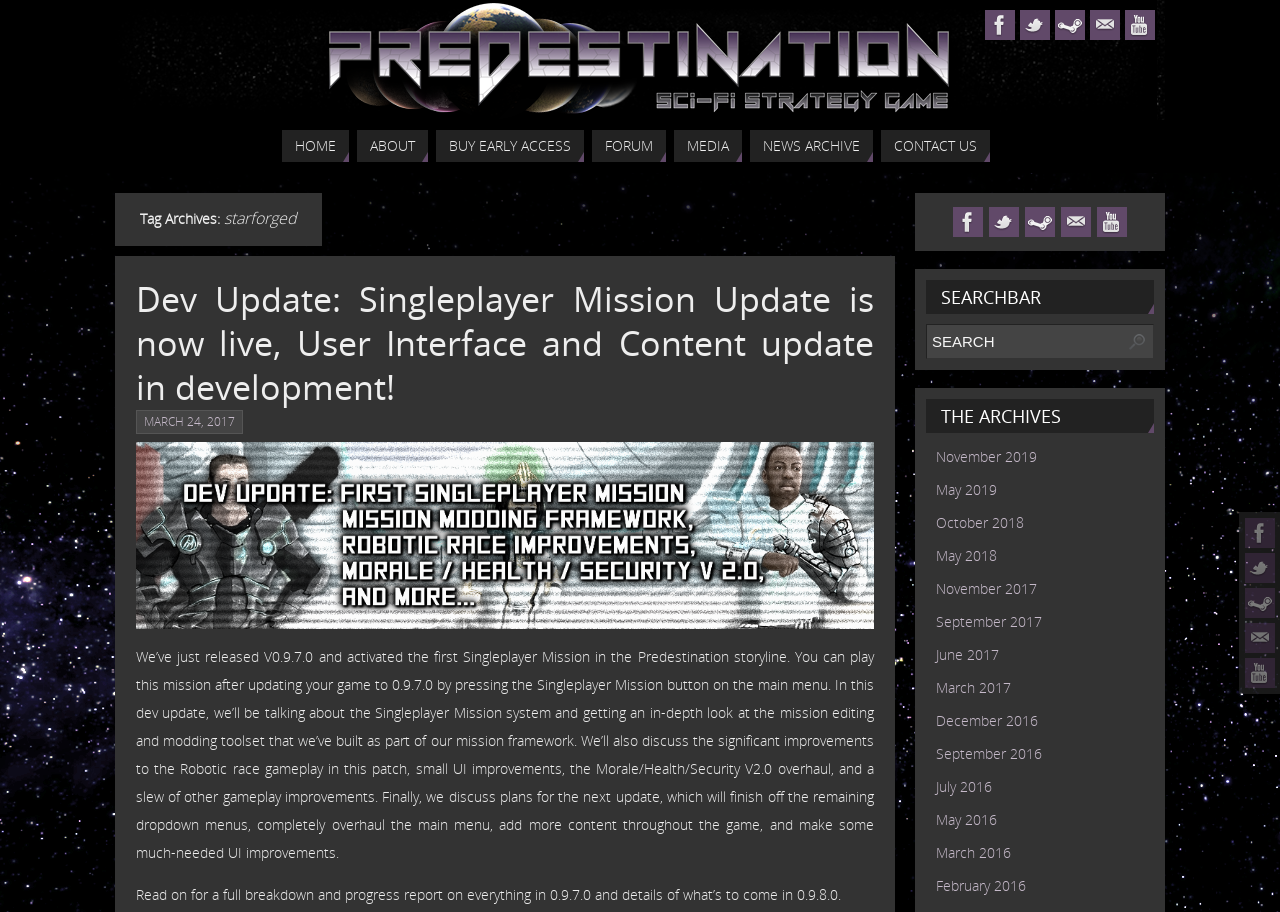Identify the main heading from the webpage and provide its text content.

Tag Archives: starforged